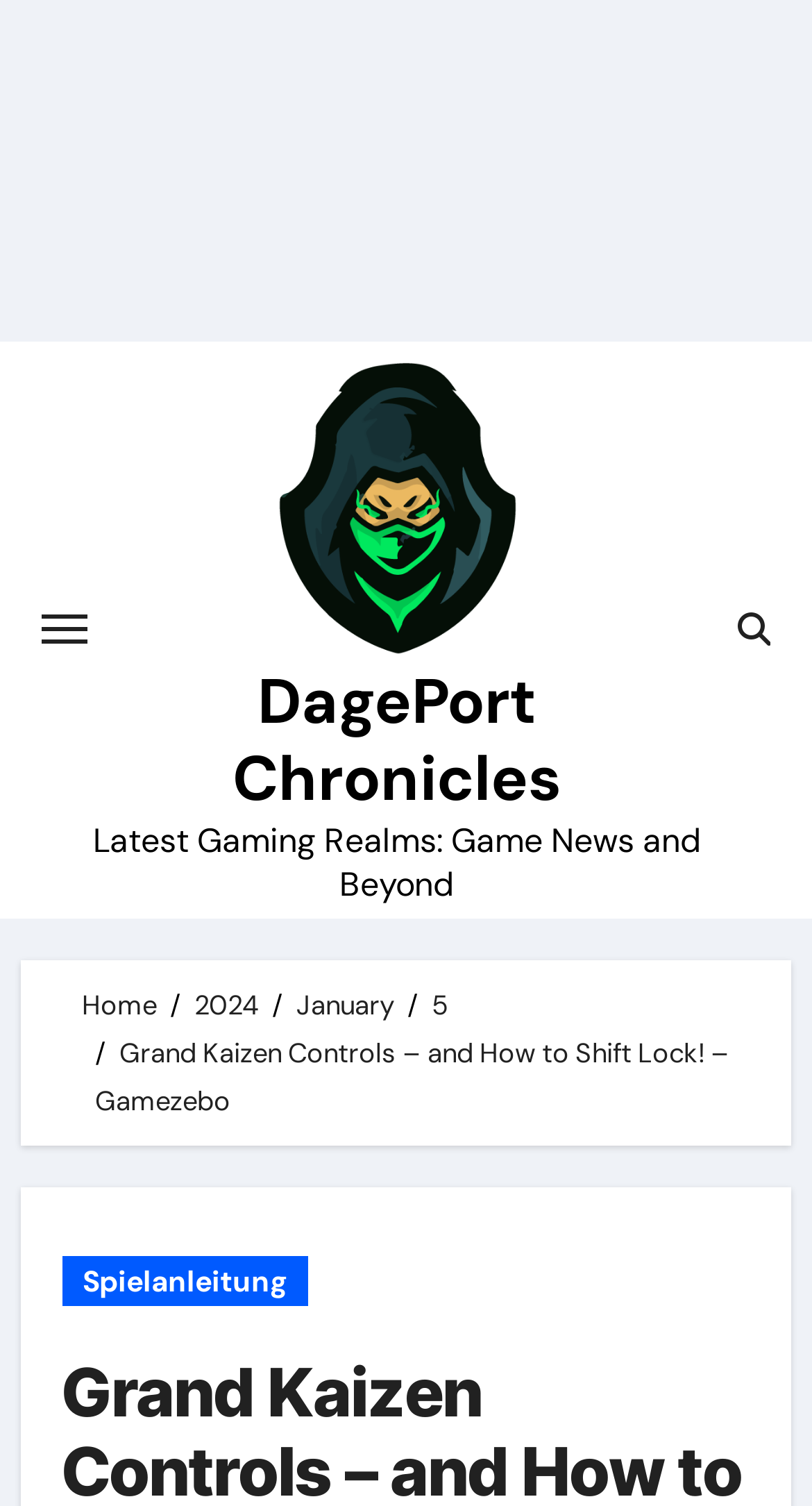Could you find the bounding box coordinates of the clickable area to complete this instruction: "View Spielanleitung"?

[0.076, 0.834, 0.379, 0.867]